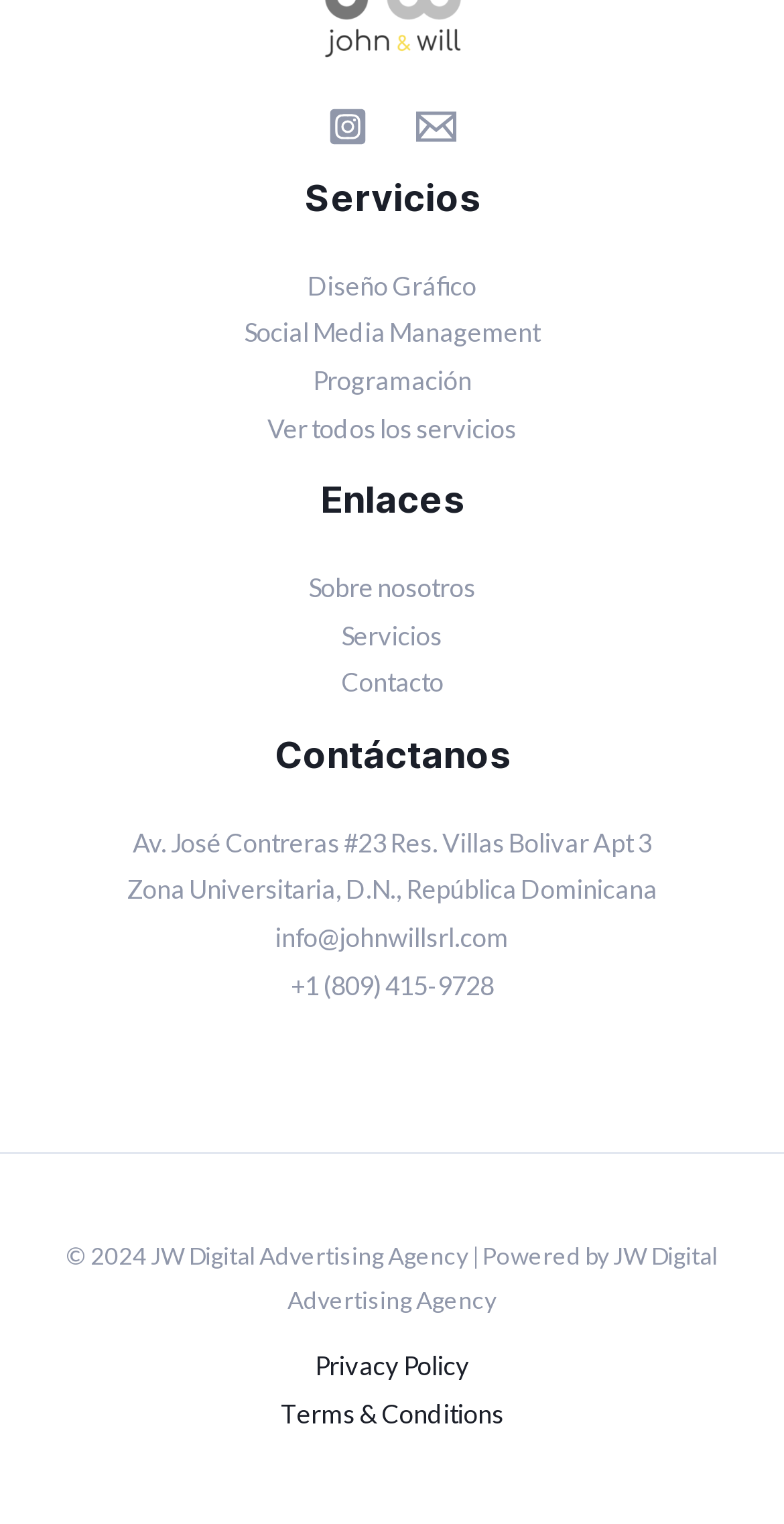Please respond in a single word or phrase: 
How many social media links are provided in the footer section?

2